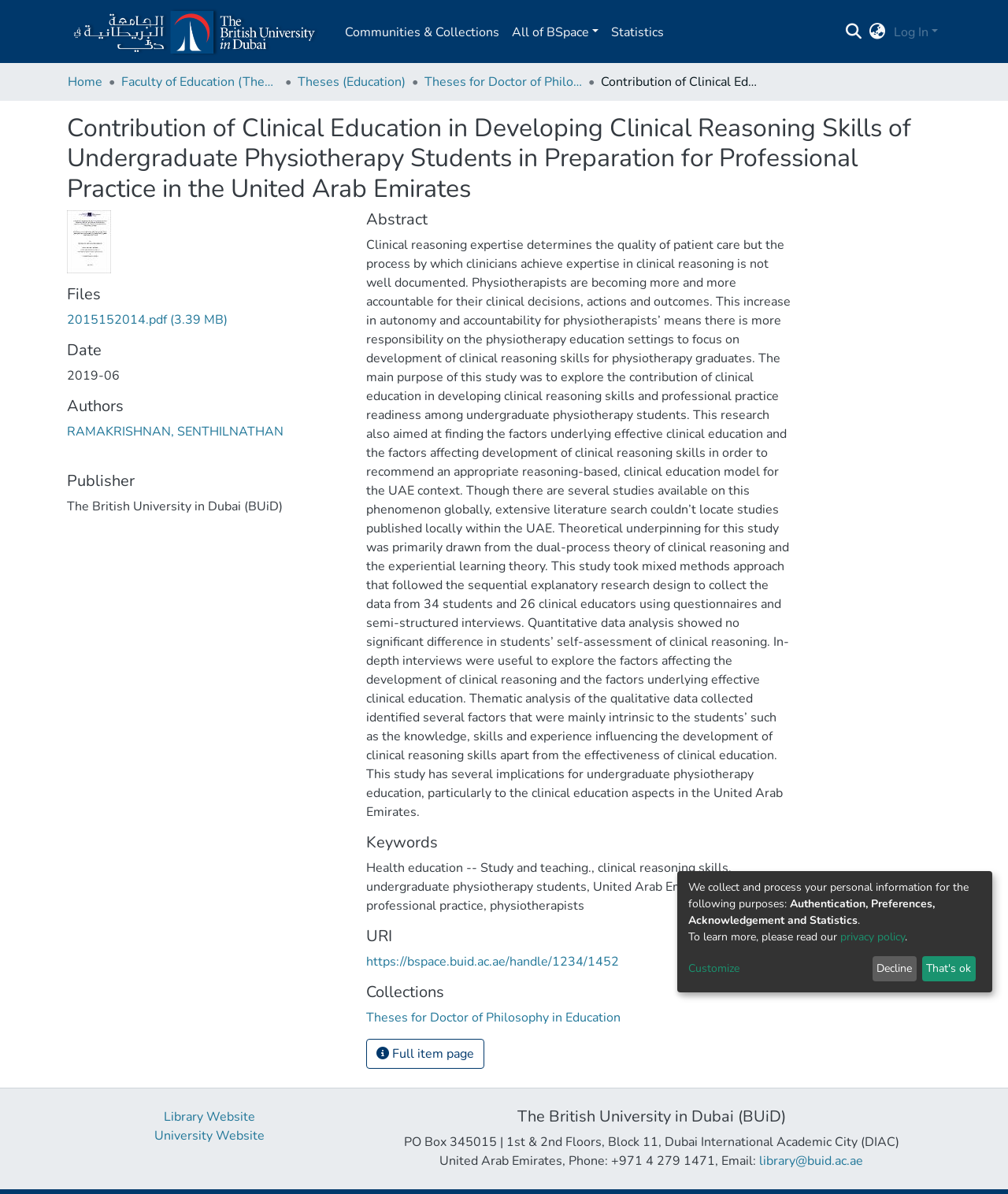What is the date of the thesis?
Look at the image and respond to the question as thoroughly as possible.

I found the answer by looking at the 'Date' section, where the date is listed.